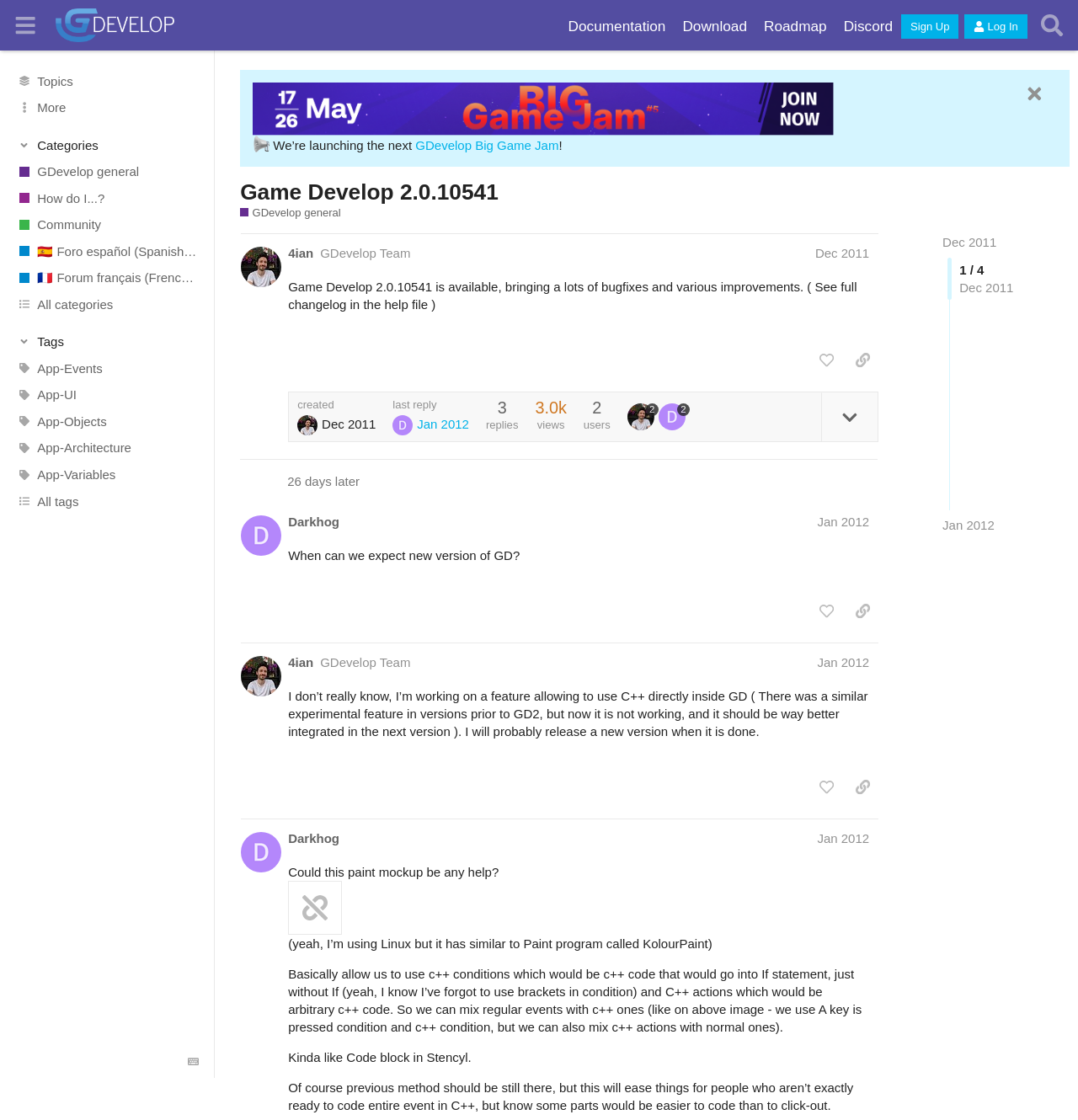Determine the bounding box coordinates of the clickable element necessary to fulfill the instruction: "View the 'GDevelop general' category". Provide the coordinates as four float numbers within the 0 to 1 range, i.e., [left, top, right, bottom].

[0.0, 0.141, 0.199, 0.165]